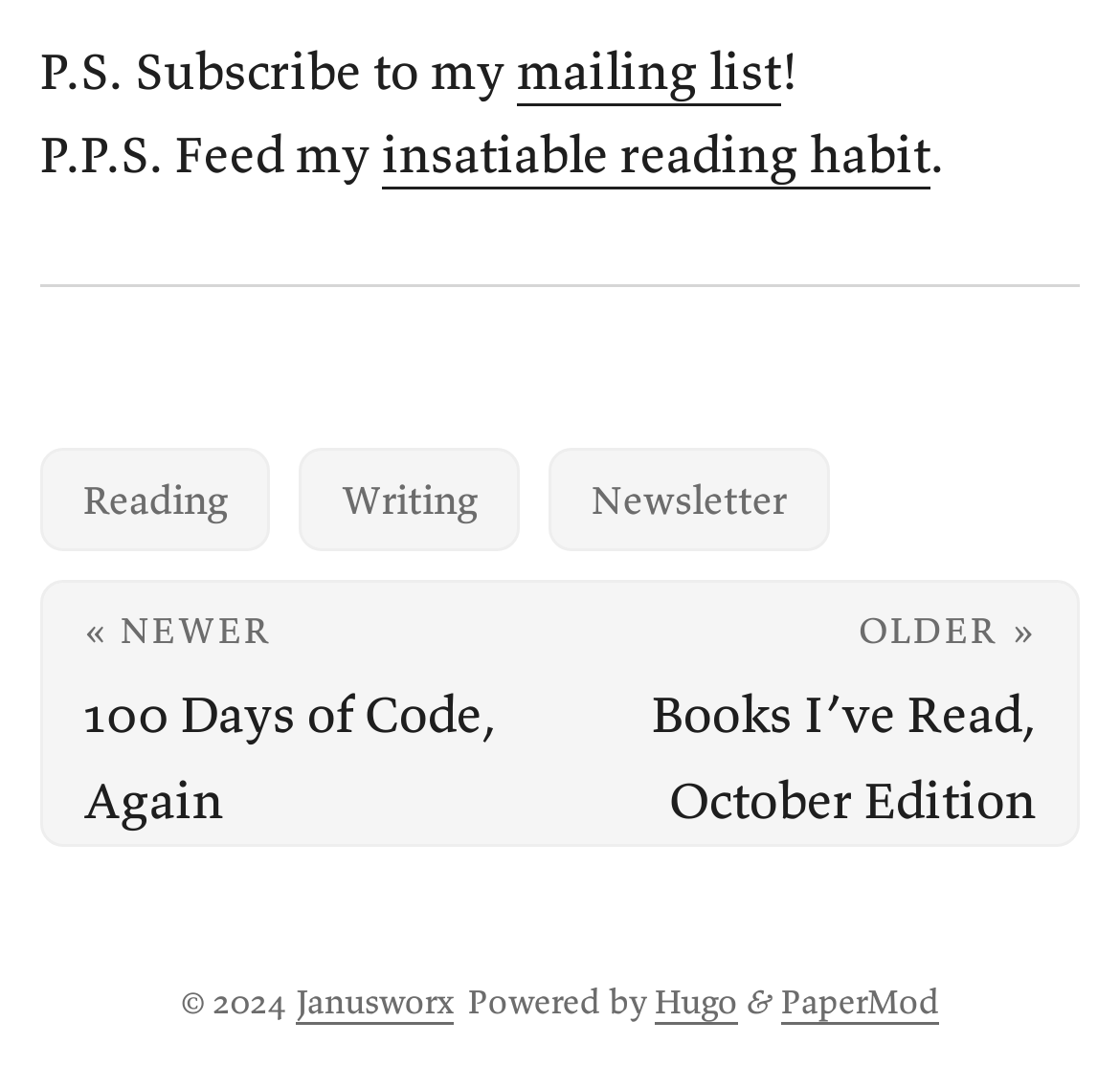Pinpoint the bounding box coordinates of the element you need to click to execute the following instruction: "Feed the insatiable reading habit". The bounding box should be represented by four float numbers between 0 and 1, in the format [left, top, right, bottom].

[0.341, 0.111, 0.831, 0.171]